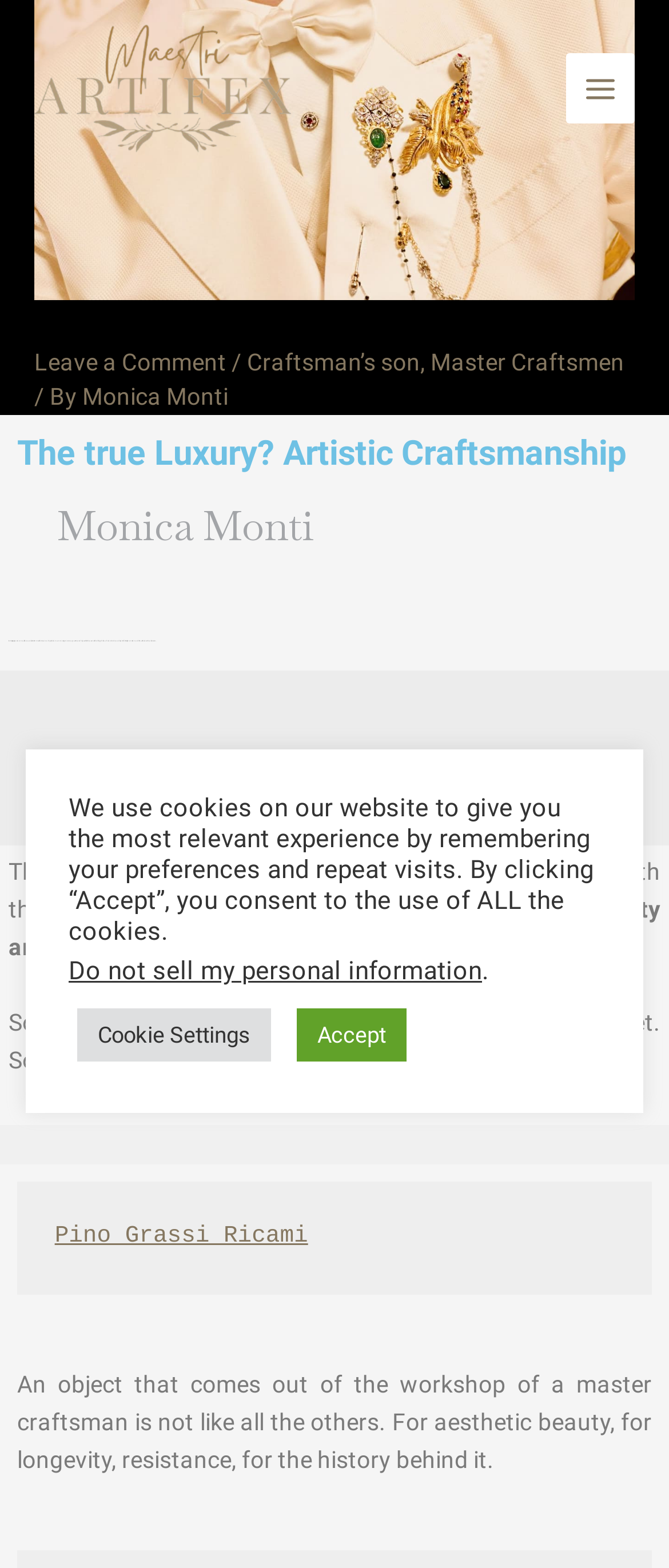What is the focus of the article?
Based on the screenshot, provide a one-word or short-phrase response.

Partnership between craftsmanship and high fashion